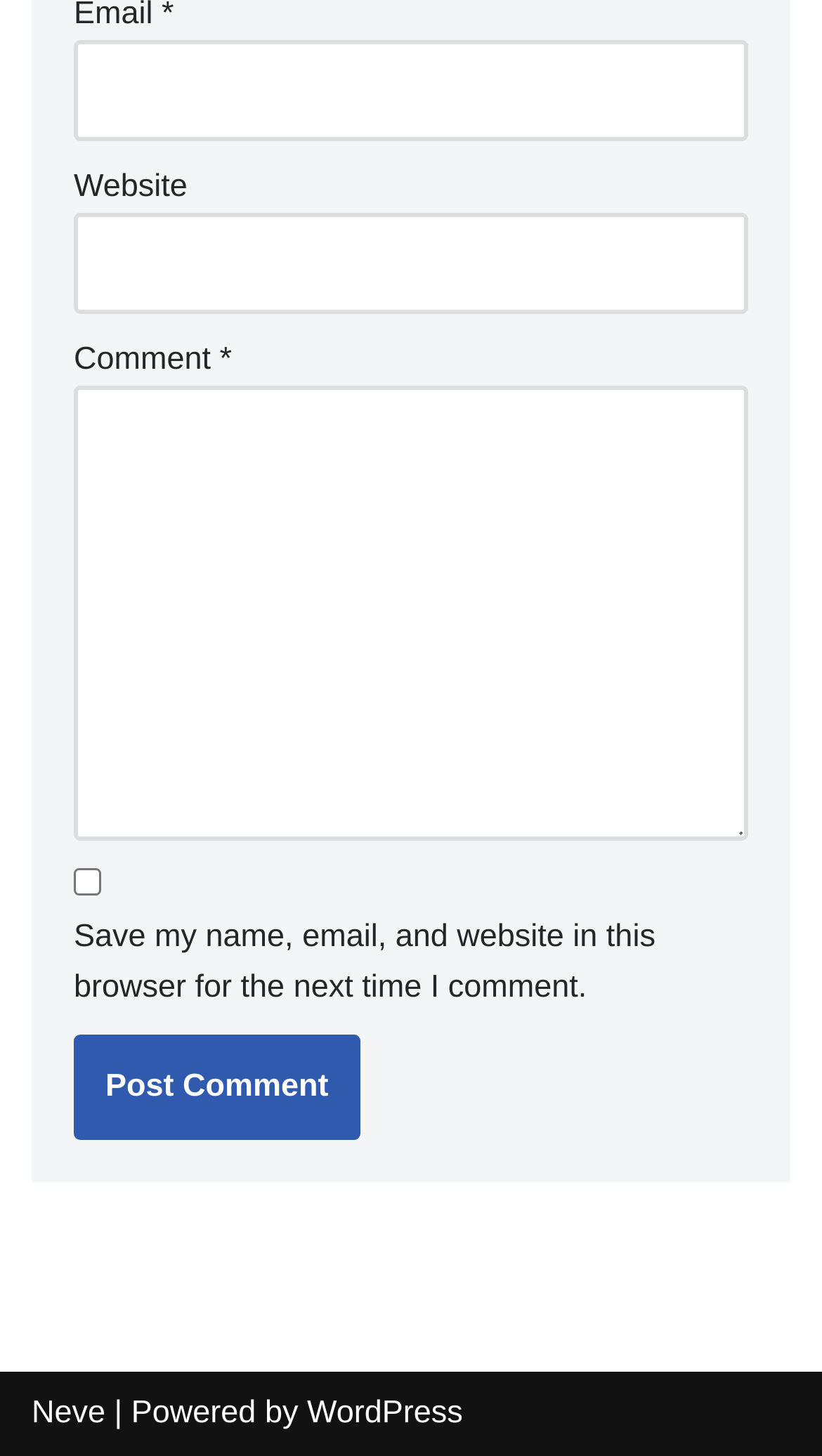Determine the bounding box coordinates of the UI element described by: "parent_node: Email * aria-describedby="email-notes" name="email"".

[0.09, 0.028, 0.91, 0.098]